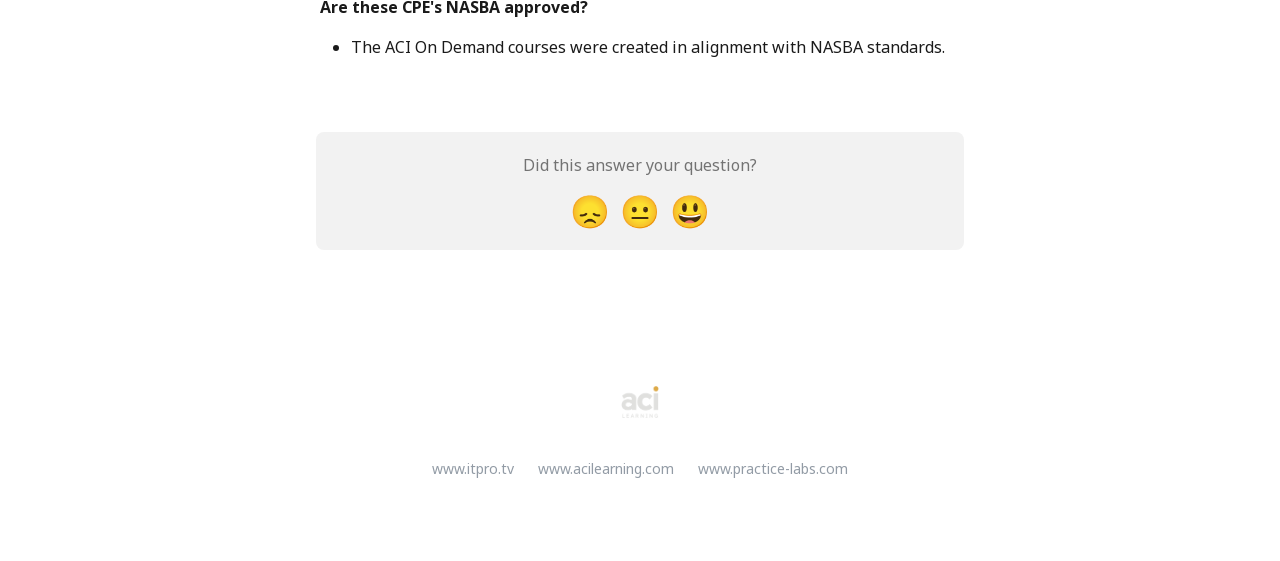Identify and provide the bounding box coordinates of the UI element described: "alt="ACI Learning Help Center"". The coordinates should be formatted as [left, top, right, bottom], with each number being a float between 0 and 1.

[0.485, 0.692, 0.515, 0.734]